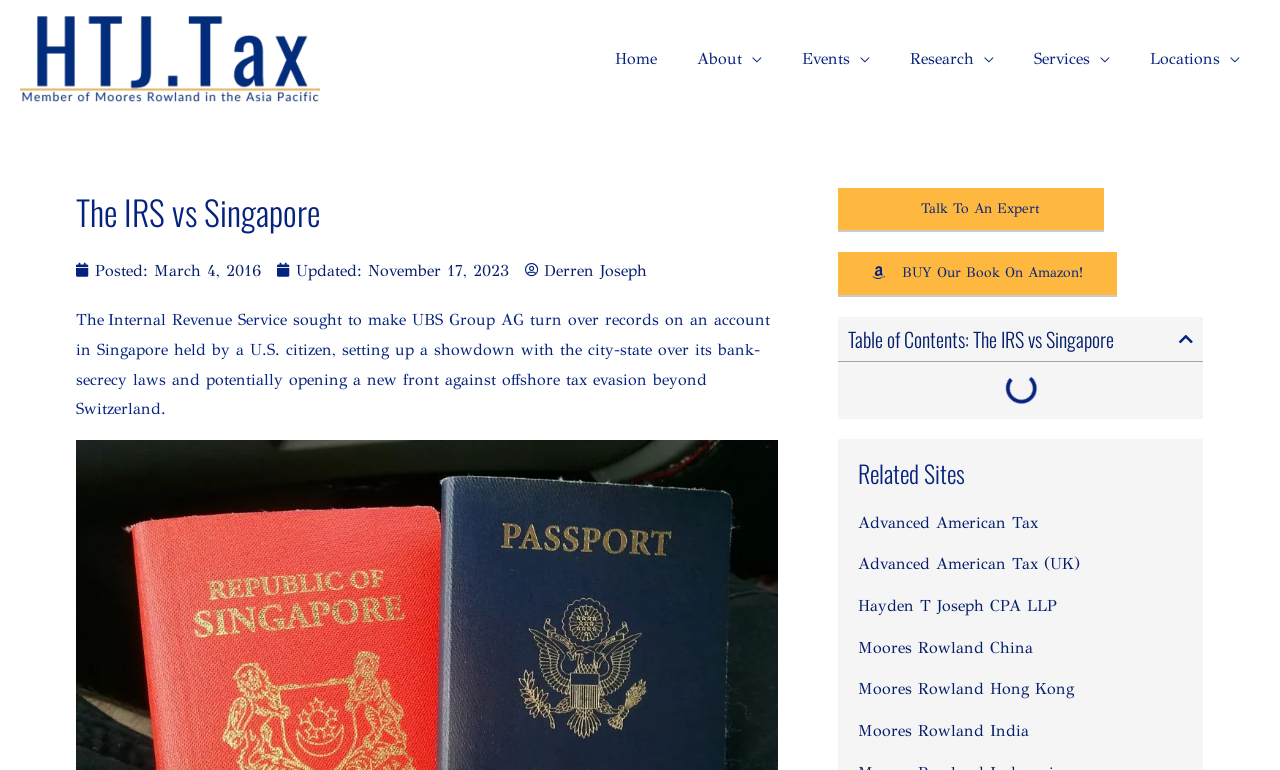Identify the bounding box coordinates necessary to click and complete the given instruction: "View related sites".

[0.671, 0.596, 0.925, 0.633]